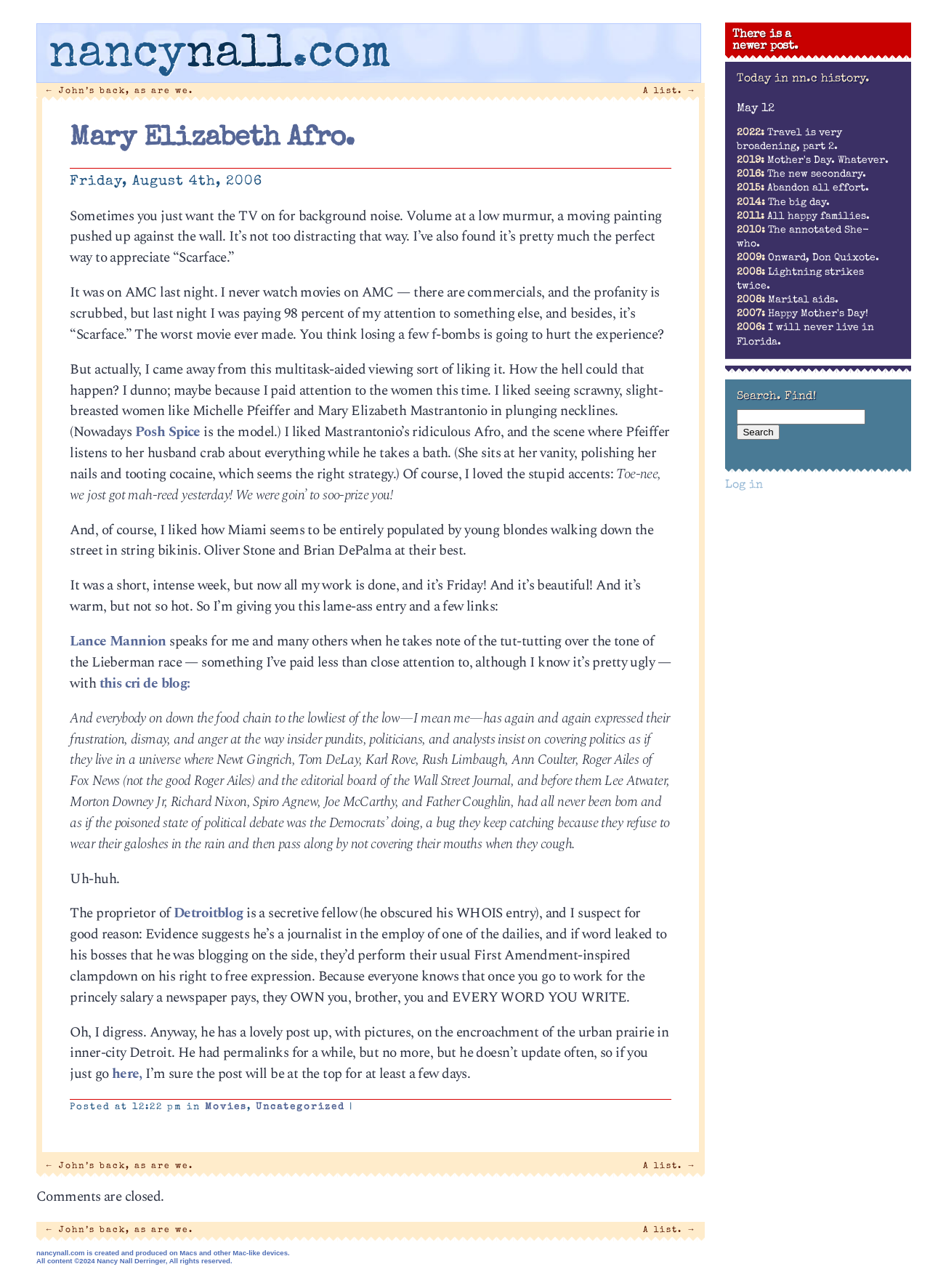Using the description "2007: Happy Mother's Day!", predict the bounding box of the relevant HTML element.

[0.793, 0.24, 0.945, 0.248]